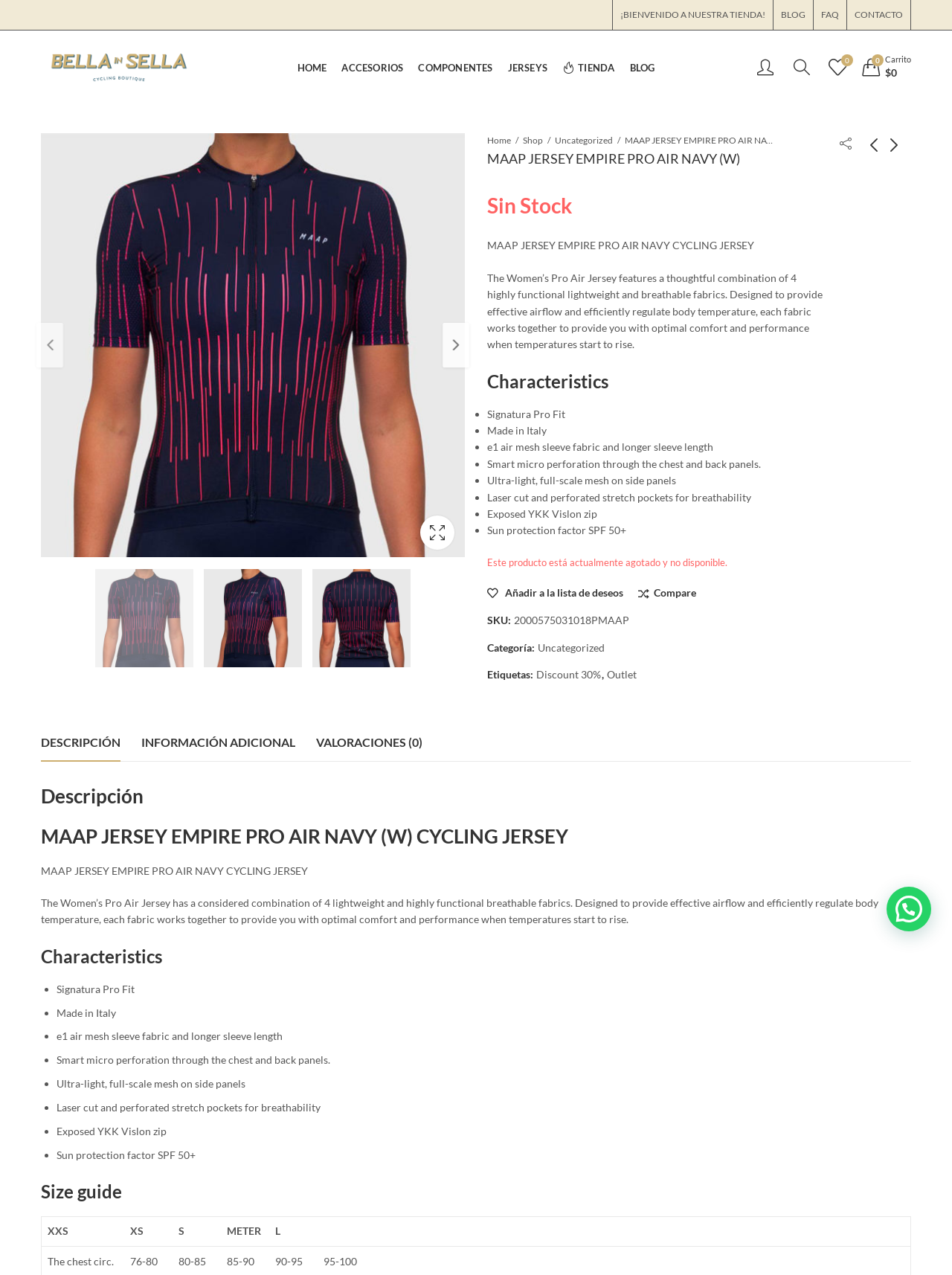Reply to the question below using a single word or brief phrase:
What is the price of this product?

Not available